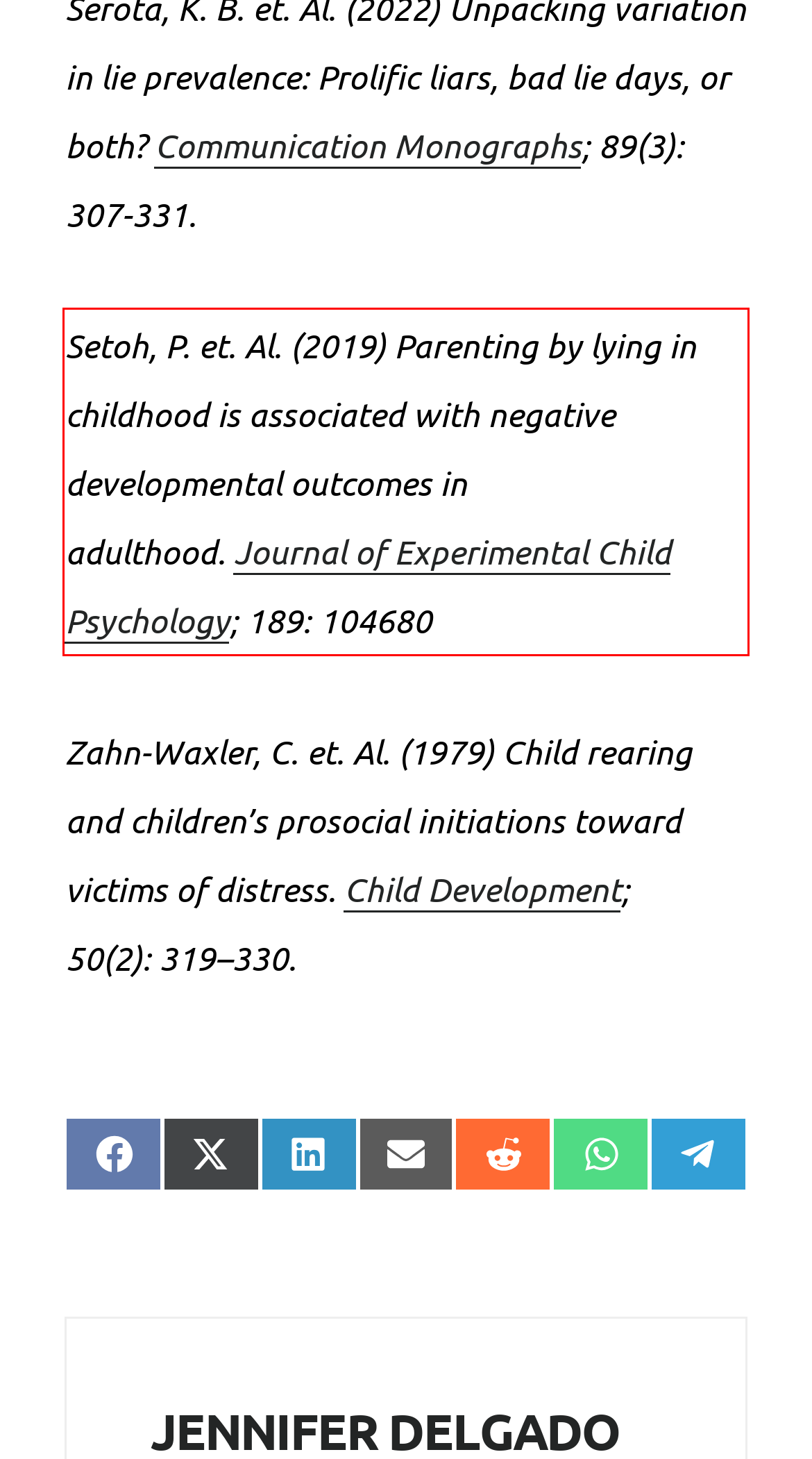Using the provided screenshot of a webpage, recognize and generate the text found within the red rectangle bounding box.

Setoh, P. et. Al. (2019) Parenting by lying in childhood is associated with negative developmental outcomes in adulthood. Journal of Experimental Child Psychology; 189: 104680